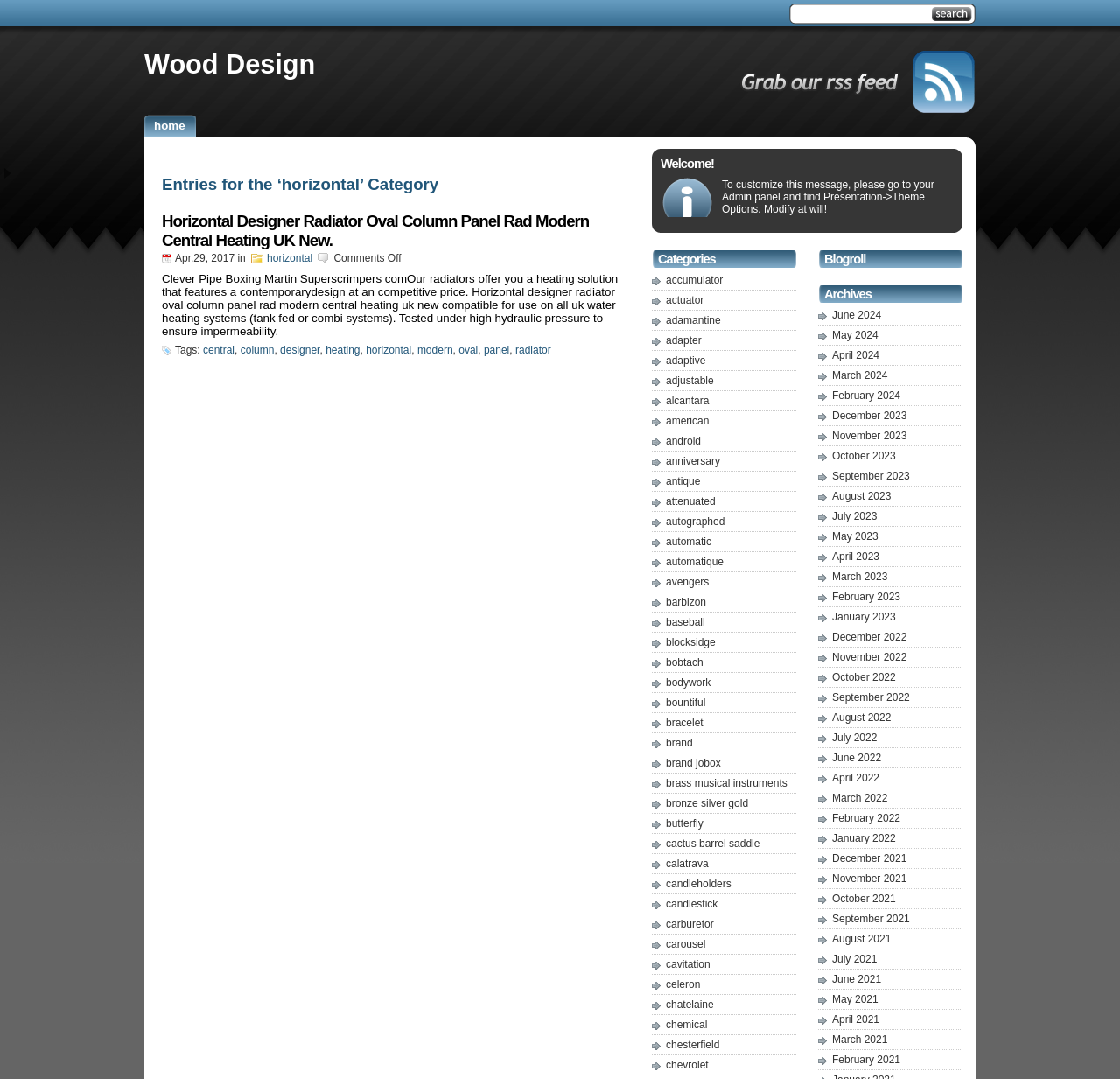Can you show the bounding box coordinates of the region to click on to complete the task described in the instruction: "click the 'grab our rss feed' link"?

[0.659, 0.095, 0.871, 0.109]